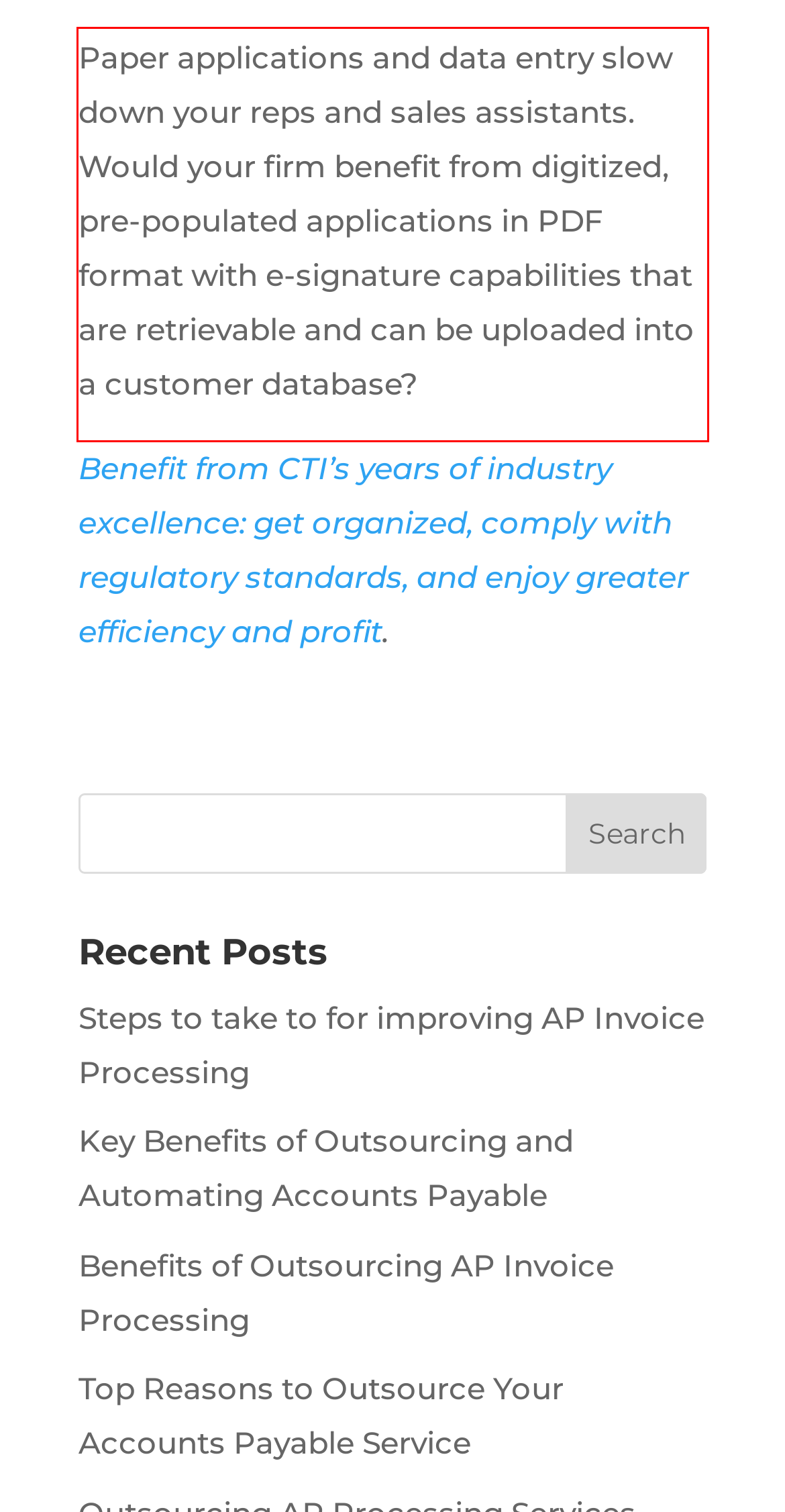Please look at the webpage screenshot and extract the text enclosed by the red bounding box.

Paper applications and data entry slow down your reps and sales assistants. Would your firm benefit from digitized, pre-populated applications in PDF format with e-signature capabilities that are retrievable and can be uploaded into a customer database?